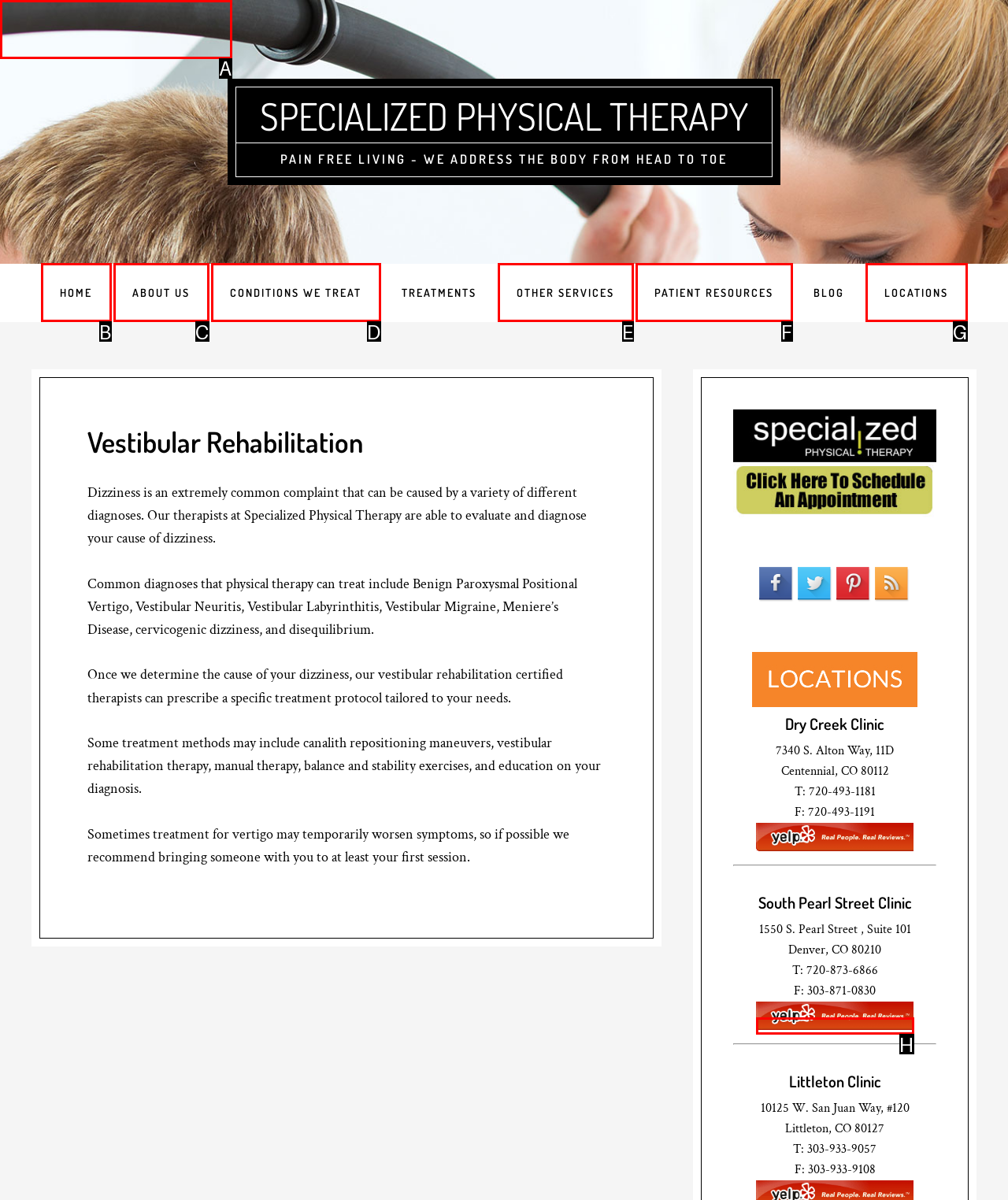Determine which option matches the element description: Specialized Physical Therapy
Reply with the letter of the appropriate option from the options provided.

A